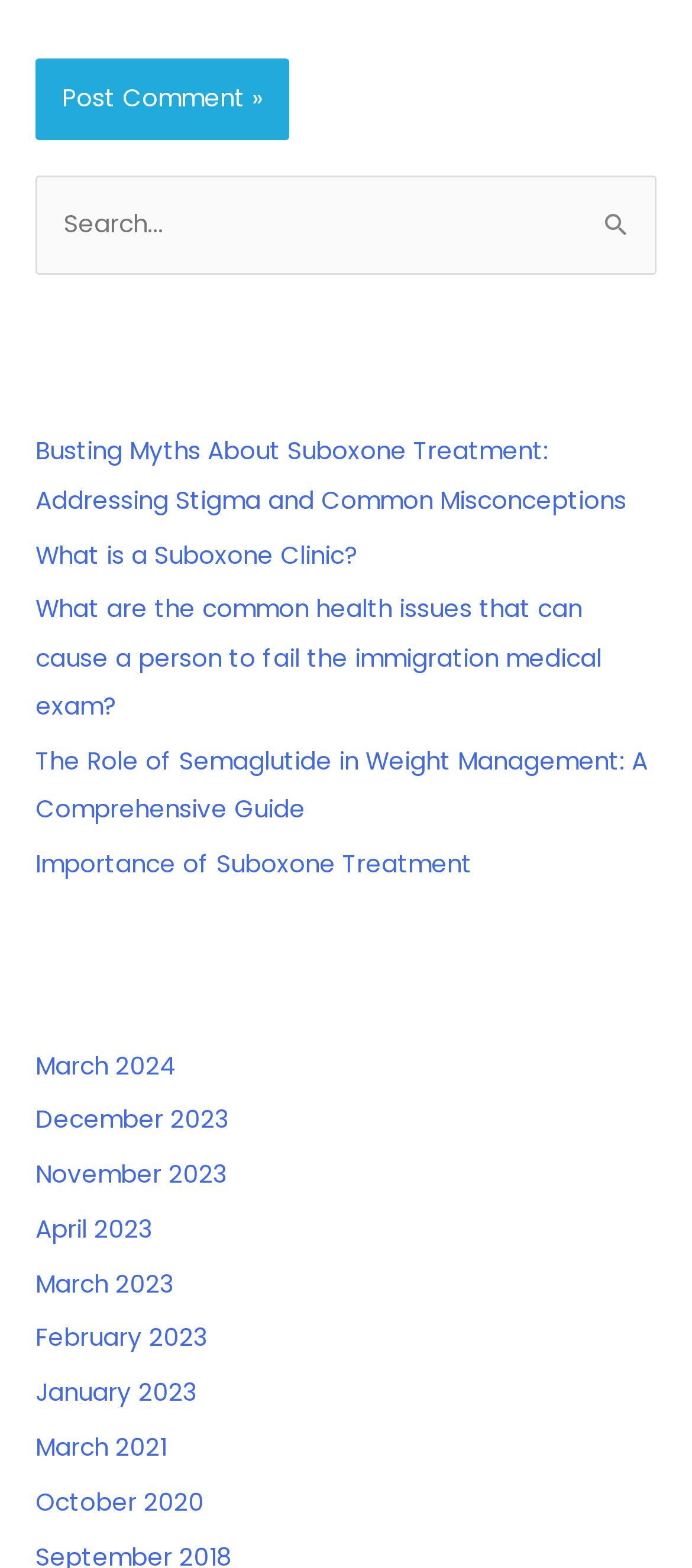What is the earliest archive month listed?
Please provide a comprehensive answer based on the details in the screenshot.

I looked at the links under the 'Archives' heading and found the earliest month listed, which is March 2021.